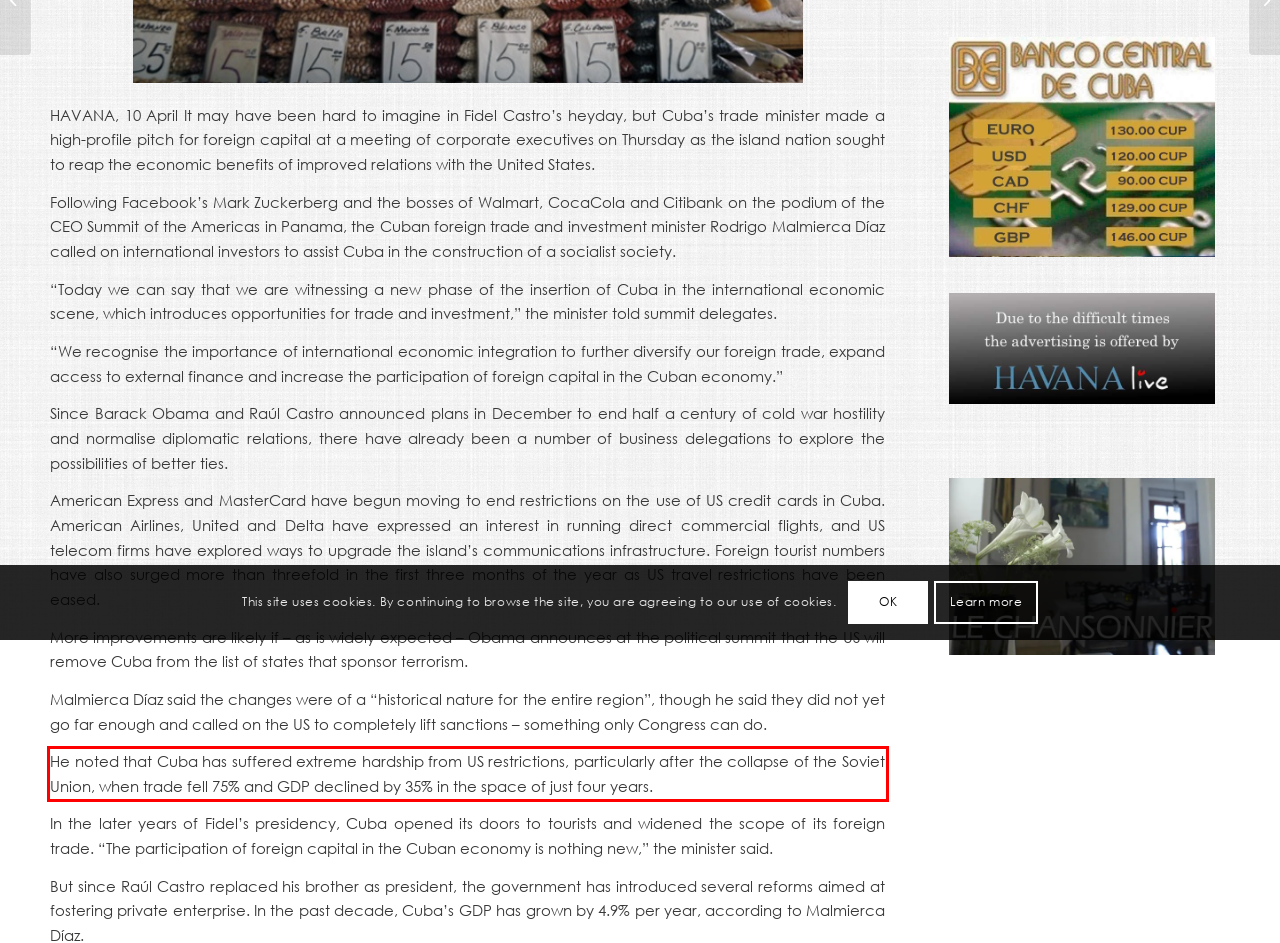Please perform OCR on the text content within the red bounding box that is highlighted in the provided webpage screenshot.

He noted that Cuba has suffered extreme hardship from US restrictions, particularly after the collapse of the Soviet Union, when trade fell 75% and GDP declined by 35% in the space of just four years.